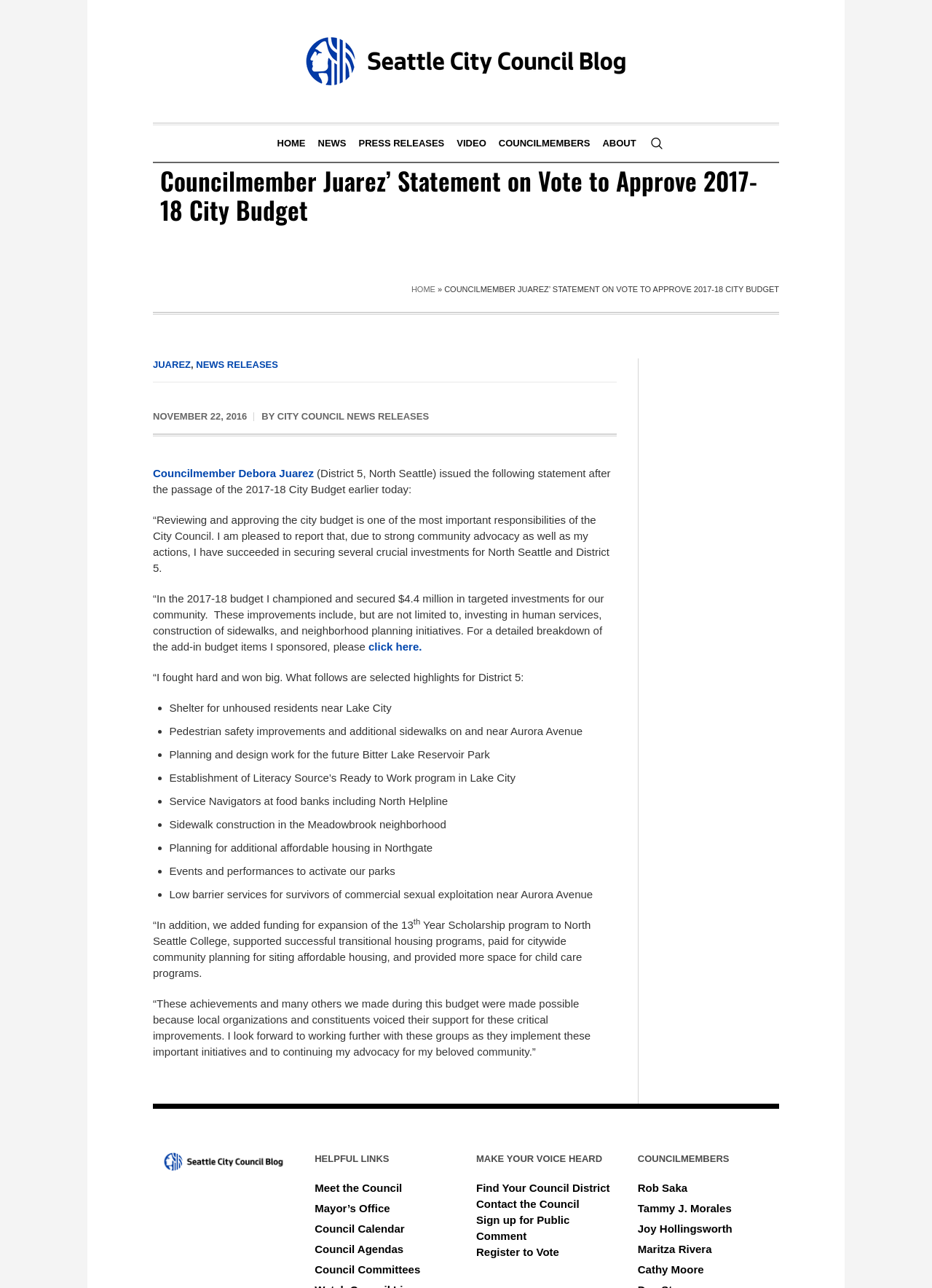Locate the UI element described by About and provide its bounding box coordinates. Use the format (top-left x, top-left y, bottom-right x, bottom-right y) with all values as floating point numbers between 0 and 1.

[0.64, 0.097, 0.689, 0.126]